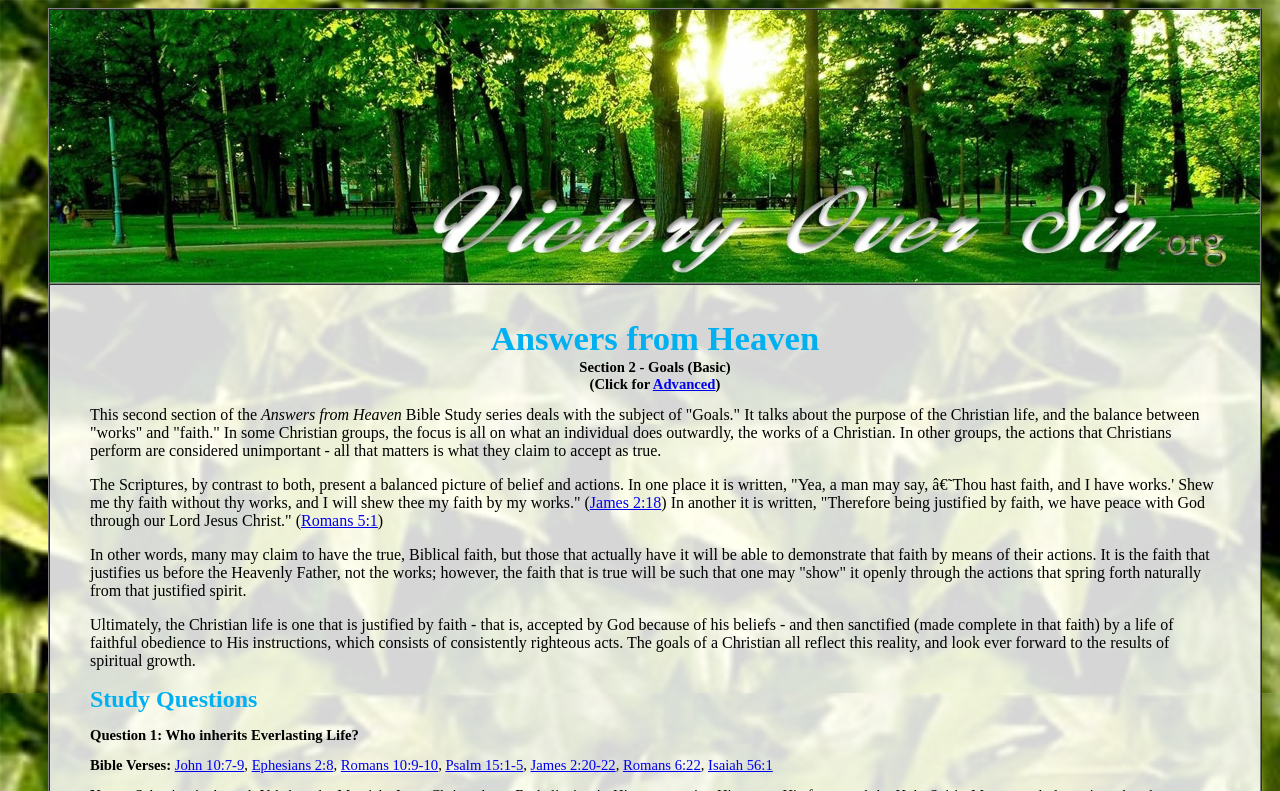Indicate the bounding box coordinates of the element that needs to be clicked to satisfy the following instruction: "Click on the 'James 2:18' Bible verse". The coordinates should be four float numbers between 0 and 1, i.e., [left, top, right, bottom].

[0.461, 0.624, 0.517, 0.646]